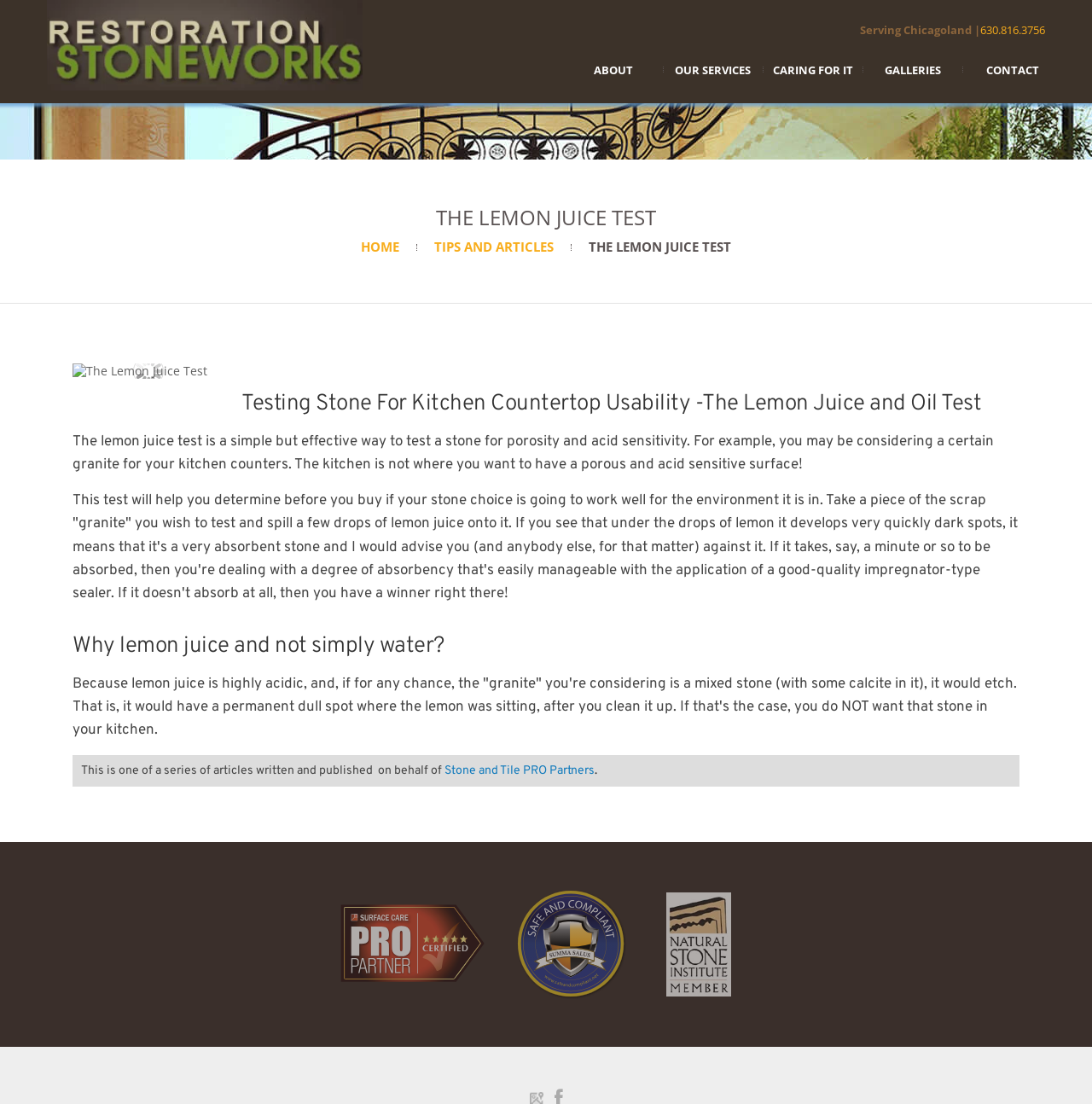Could you determine the bounding box coordinates of the clickable element to complete the instruction: "Read about the company"? Provide the coordinates as four float numbers between 0 and 1, i.e., [left, top, right, bottom].

[0.52, 0.05, 0.603, 0.075]